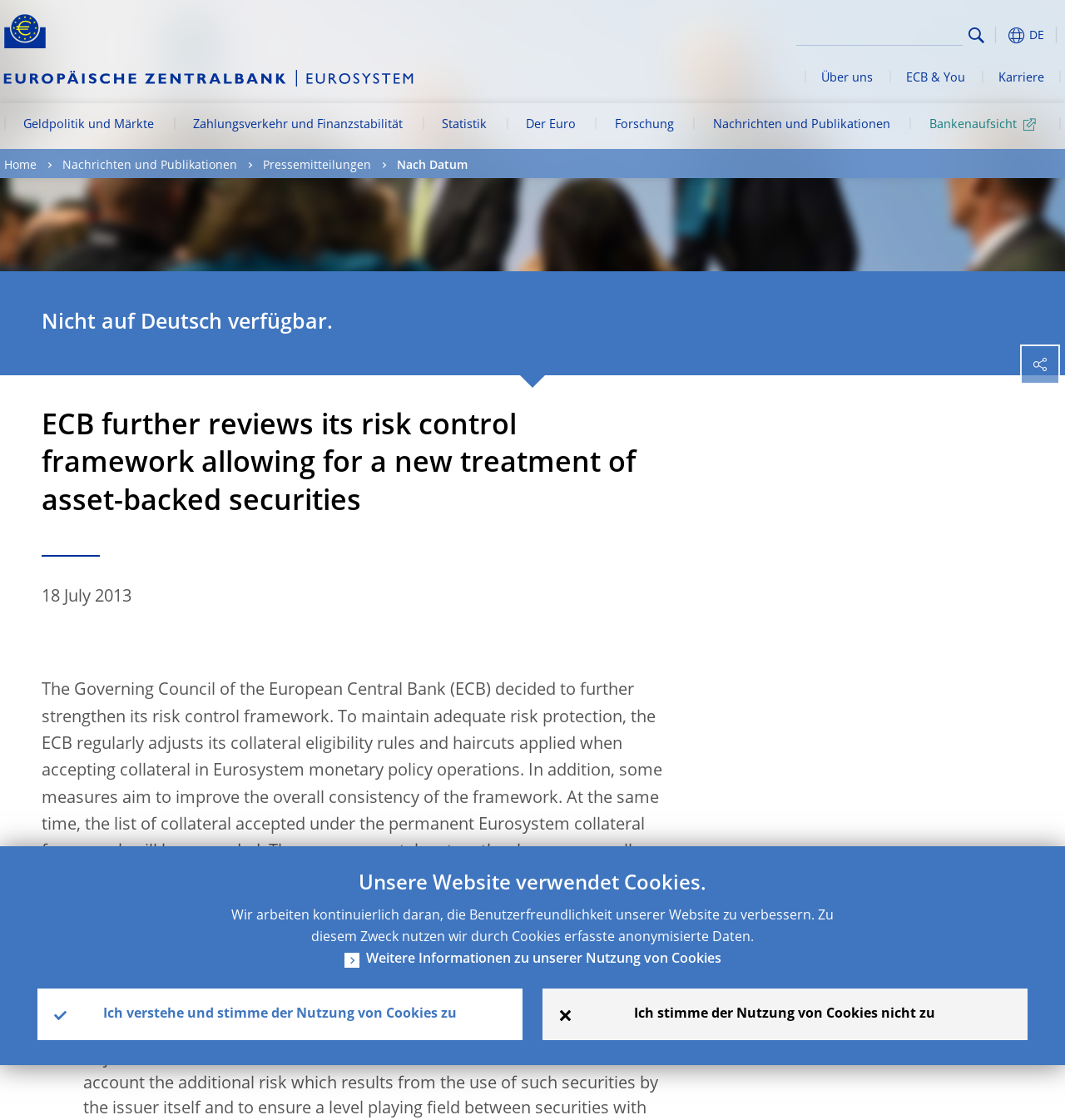What is the purpose of the ECB's risk control framework?
Can you provide a detailed and comprehensive answer to the question?

I found the answer by reading the text 'To maintain adequate risk protection, the ECB regularly adjusts its collateral eligibility rules and haircuts applied when accepting collateral in Eurosystem monetary policy operations.' which explains the purpose of the ECB's risk control framework.